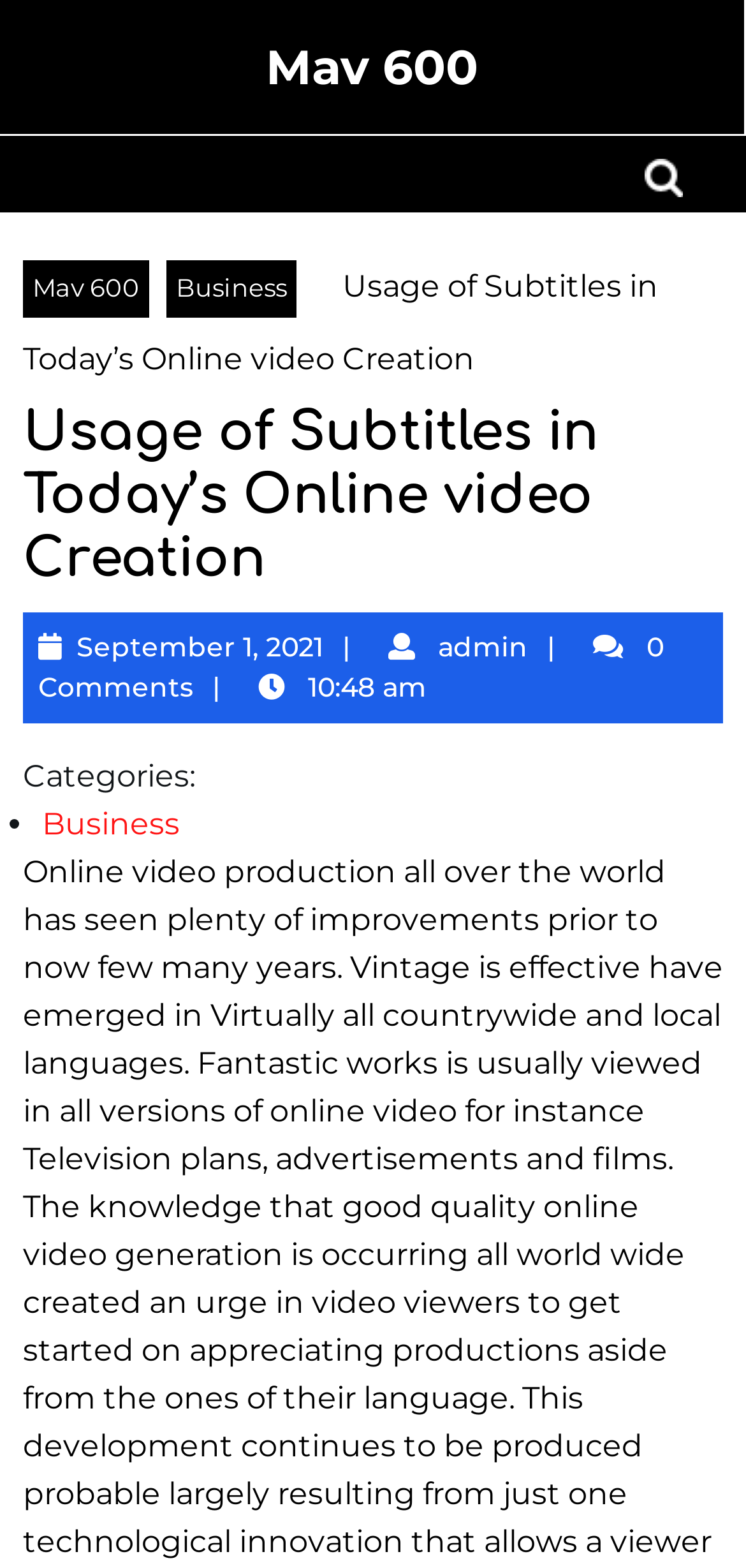Given the content of the image, can you provide a detailed answer to the question?
What is the time the article was published?

I found the publication time by looking at the text '10:48 am' which is located below the article title and above the categories section, indicating that the article was published at 10:48 am.